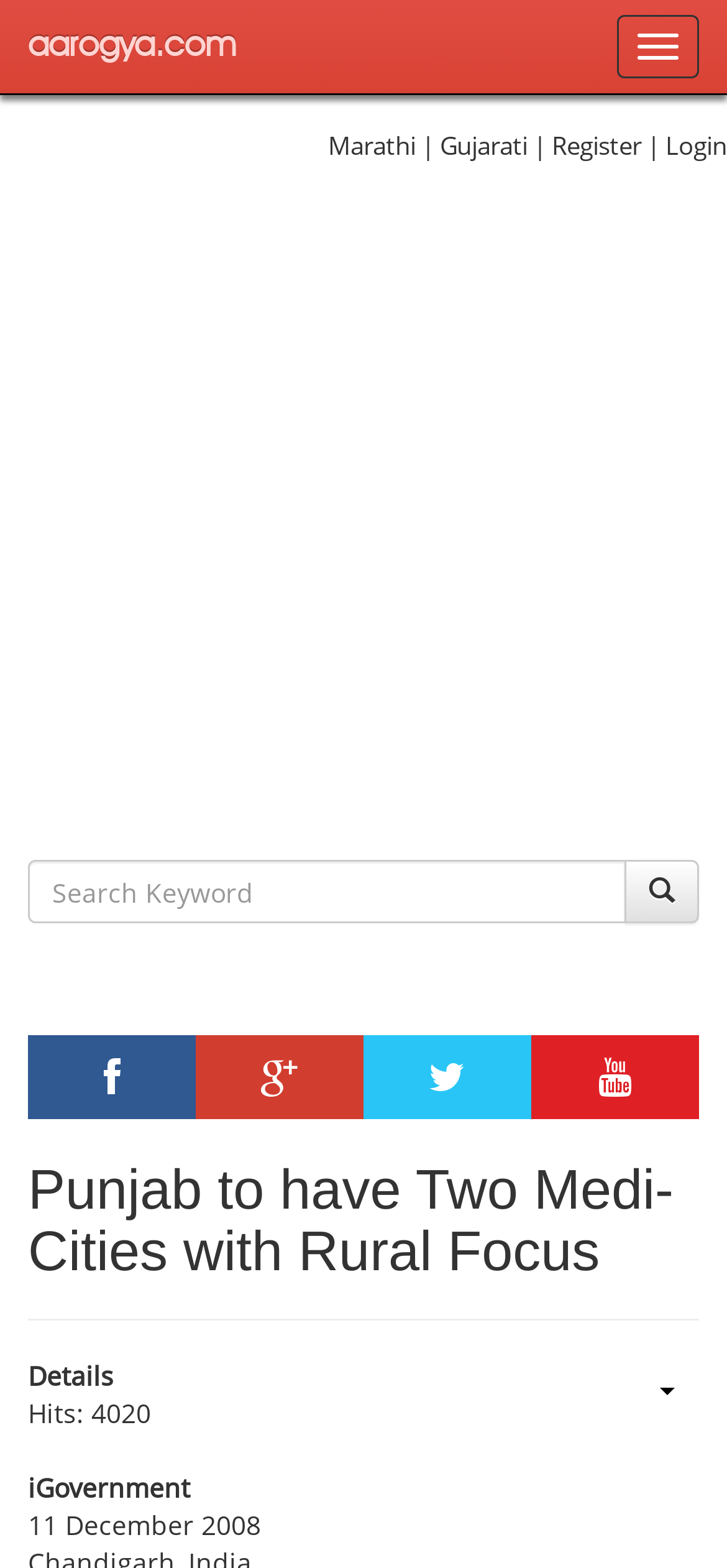Identify and provide the bounding box coordinates of the UI element described: "aarogya.com". The coordinates should be formatted as [left, top, right, bottom], with each number being a float between 0 and 1.

[0.0, 0.0, 0.364, 0.059]